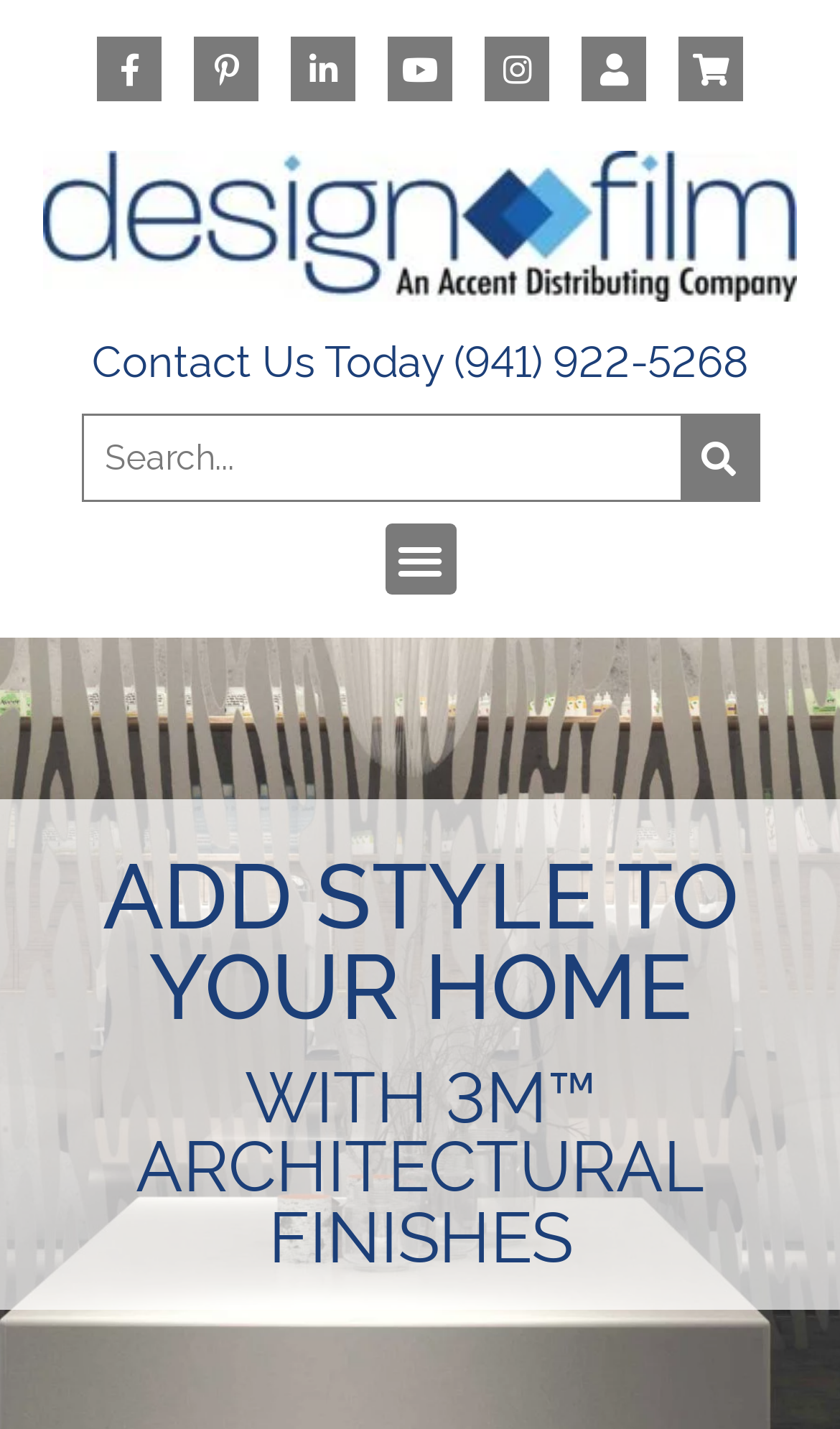What is the phone number displayed on the webpage?
Based on the image, give a concise answer in the form of a single word or short phrase.

(941) 922-5268